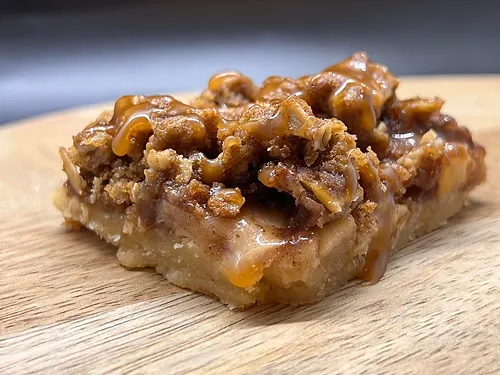Please provide a one-word or short phrase answer to the question:
How many large bars can be cut from an 8x8 pan?

Nine